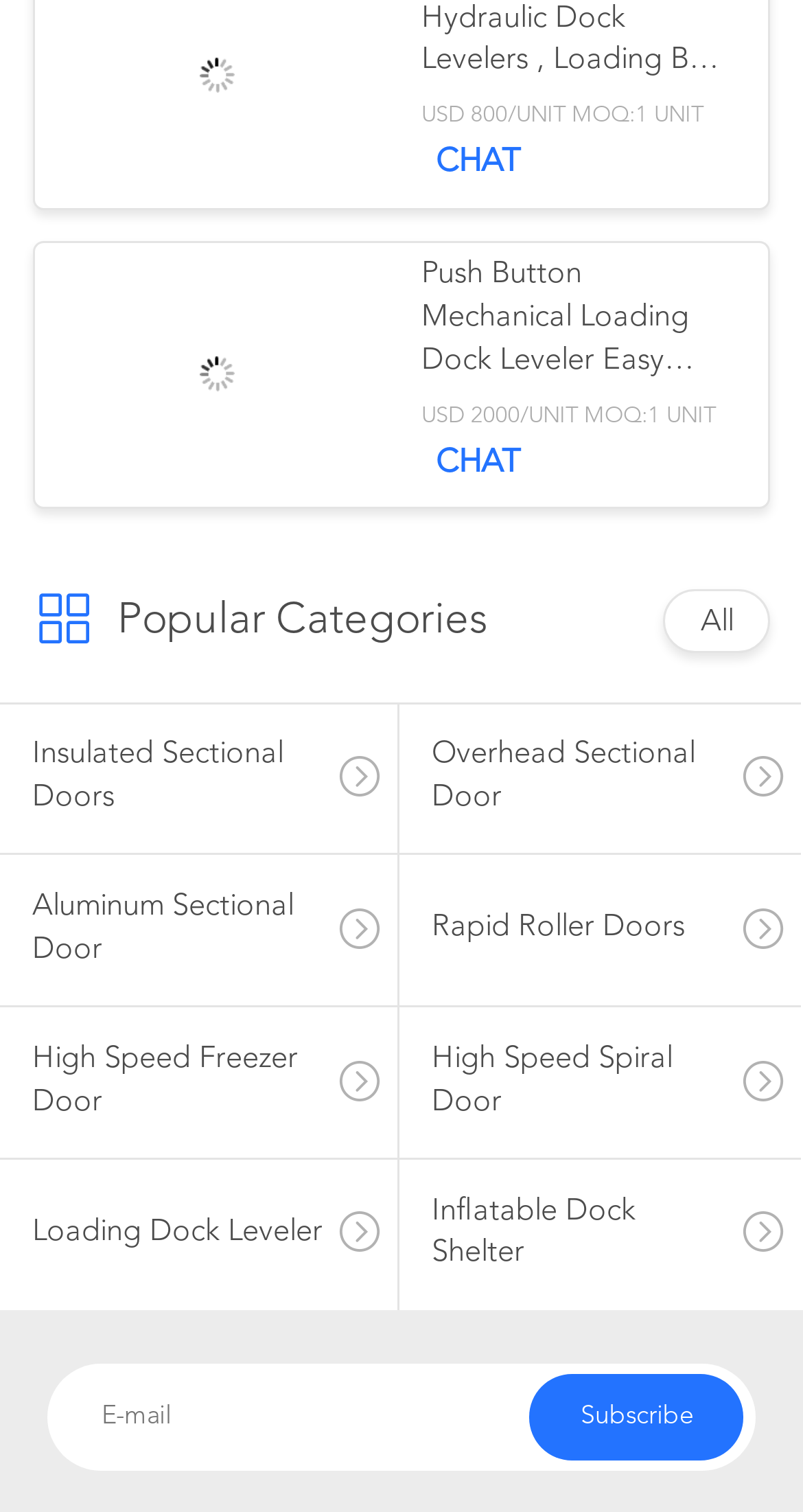Please find and report the bounding box coordinates of the element to click in order to perform the following action: "View product details". The coordinates should be expressed as four float numbers between 0 and 1, in the format [left, top, right, bottom].

[0.525, 0.169, 0.917, 0.254]